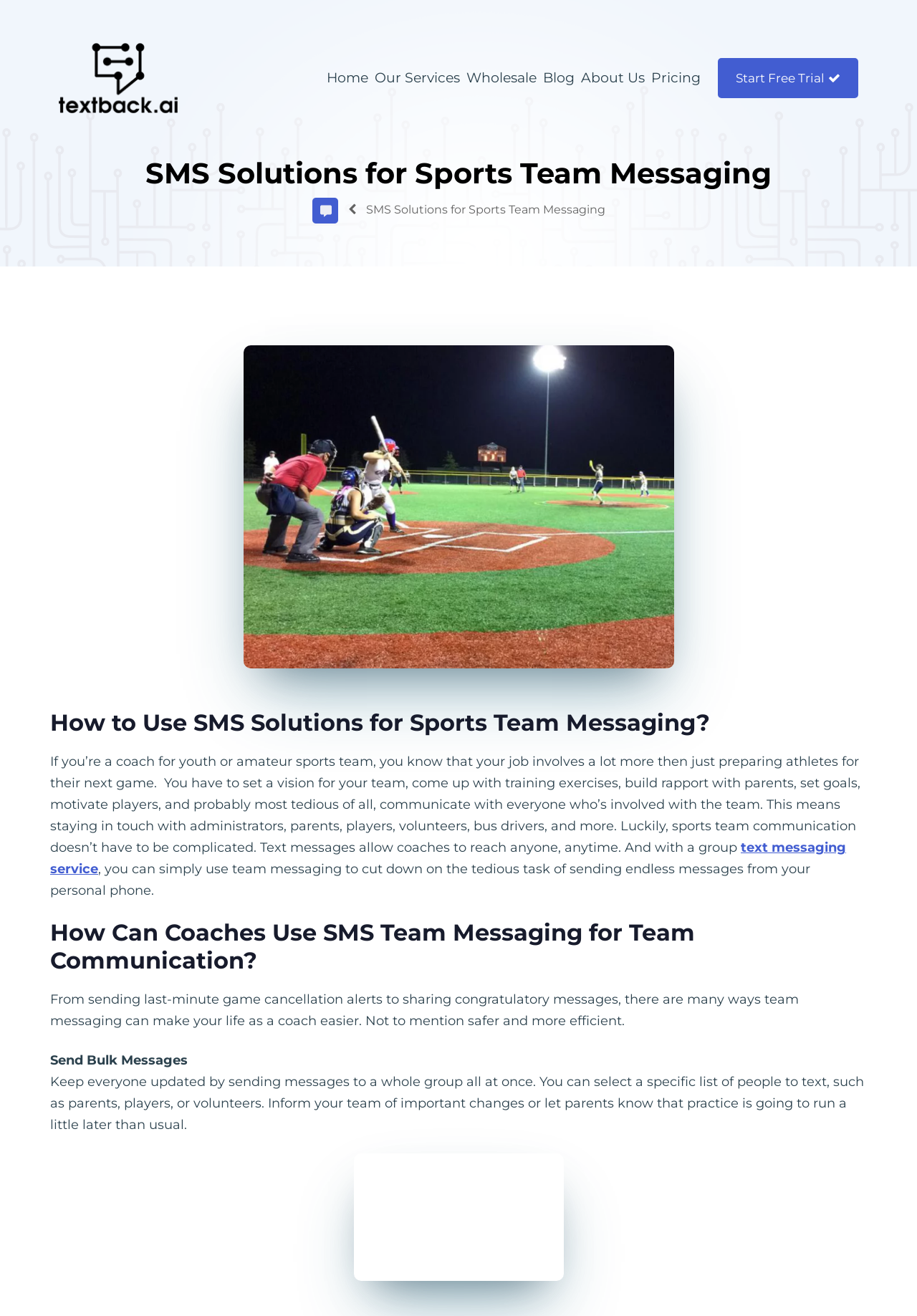Please answer the following question using a single word or phrase: 
What is the benefit of using a group messaging service?

Cut down on tedious tasks